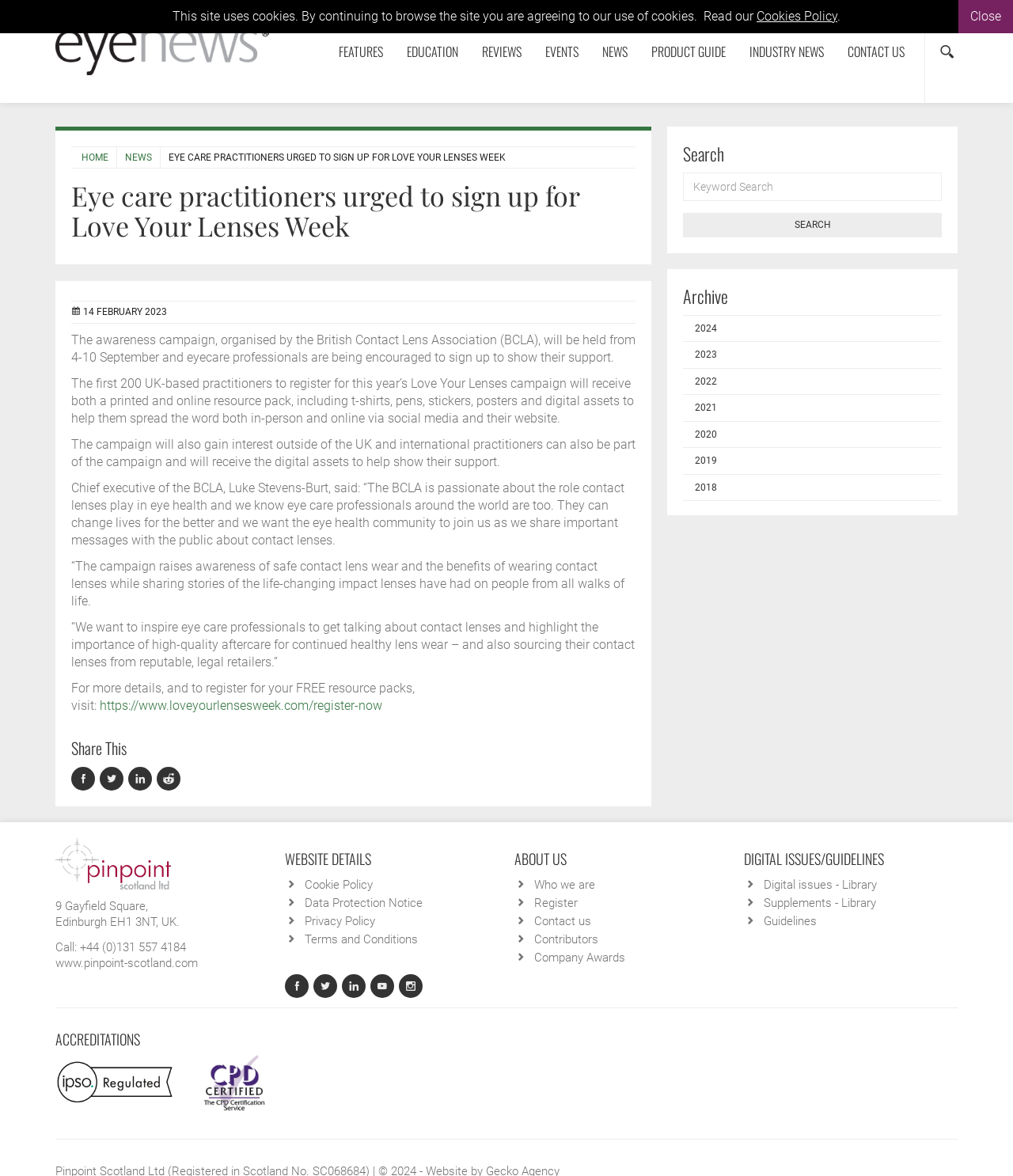Illustrate the webpage with a detailed description.

The webpage is about an article from Eye News, a news website focused on eye care. At the top of the page, there is a navigation menu with links to various sections, including FEATURES, EDUCATION, REVIEWS, EVENTS, NEWS, PRODUCT GUIDE, INDUSTRY NEWS, and CONTACT US. Below the navigation menu, there is a banner with a link to the website's homepage and a search bar.

The main article is titled "Eye care practitioners urged to sign up for Love Your Lenses Week" and is accompanied by a heading with the same title. The article is dated 14 February 2023 and discusses the awareness campaign organized by the British Contact Lens Association (BCLA) to promote safe contact lens wear and the benefits of wearing contact lenses. The campaign will take place from 4-10 September, and eye care professionals are encouraged to sign up to show their support.

The article includes several paragraphs of text, with quotes from Luke Stevens-Burt, the chief executive of the BCLA. There is also a link to register for the campaign and receive a free resource pack.

On the right side of the page, there are several sections, including a search bar, an archive section with links to past years, and a section with links to the website's social media profiles. At the bottom of the page, there are links to the website's terms and conditions, cookie policy, and other legal information.

There are several images on the page, including the Eye News logo, a banner with the title of the article, and images of social media icons. There are also several icons and buttons throughout the page, including a button to share the article and a search icon.